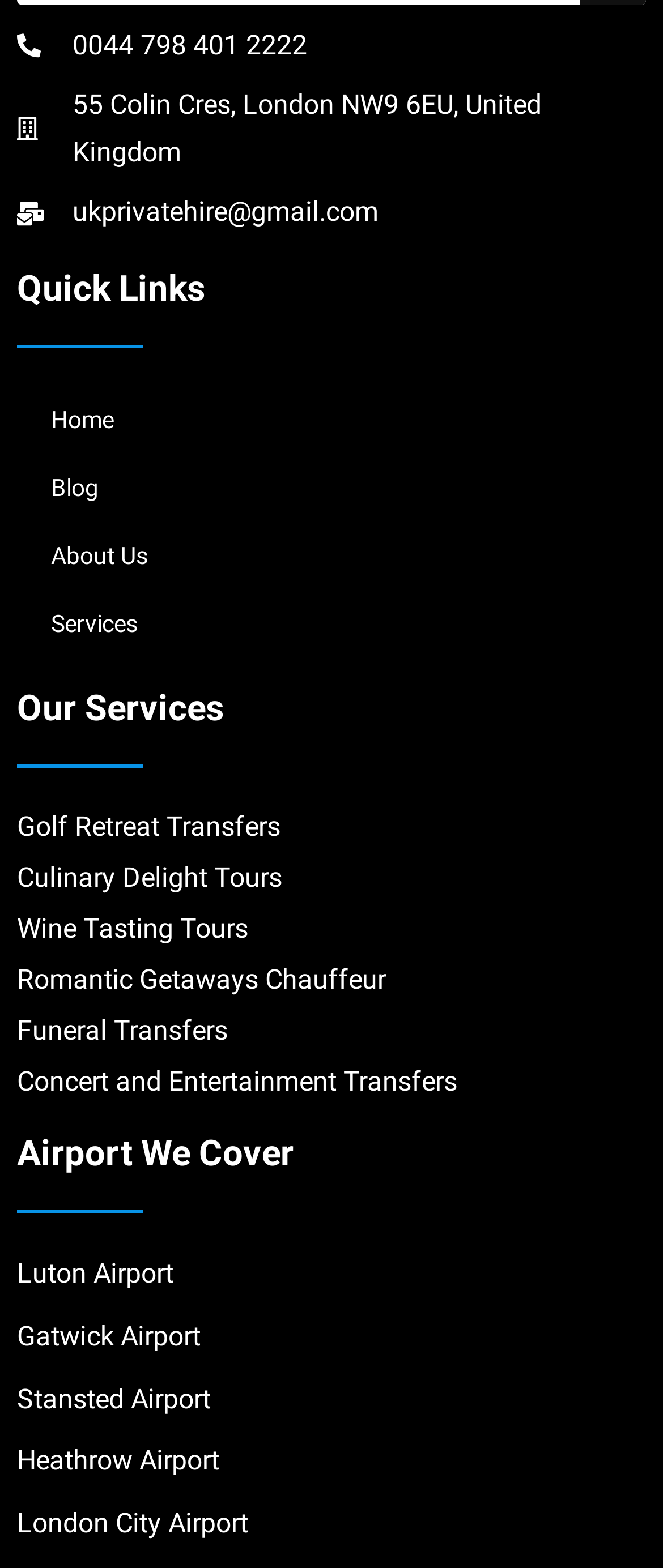What is the phone number of the company?
Provide an in-depth and detailed answer to the question.

The phone number of the company can be found at the top of the webpage, in the first static text element, which is '0044 798 401 2222'.